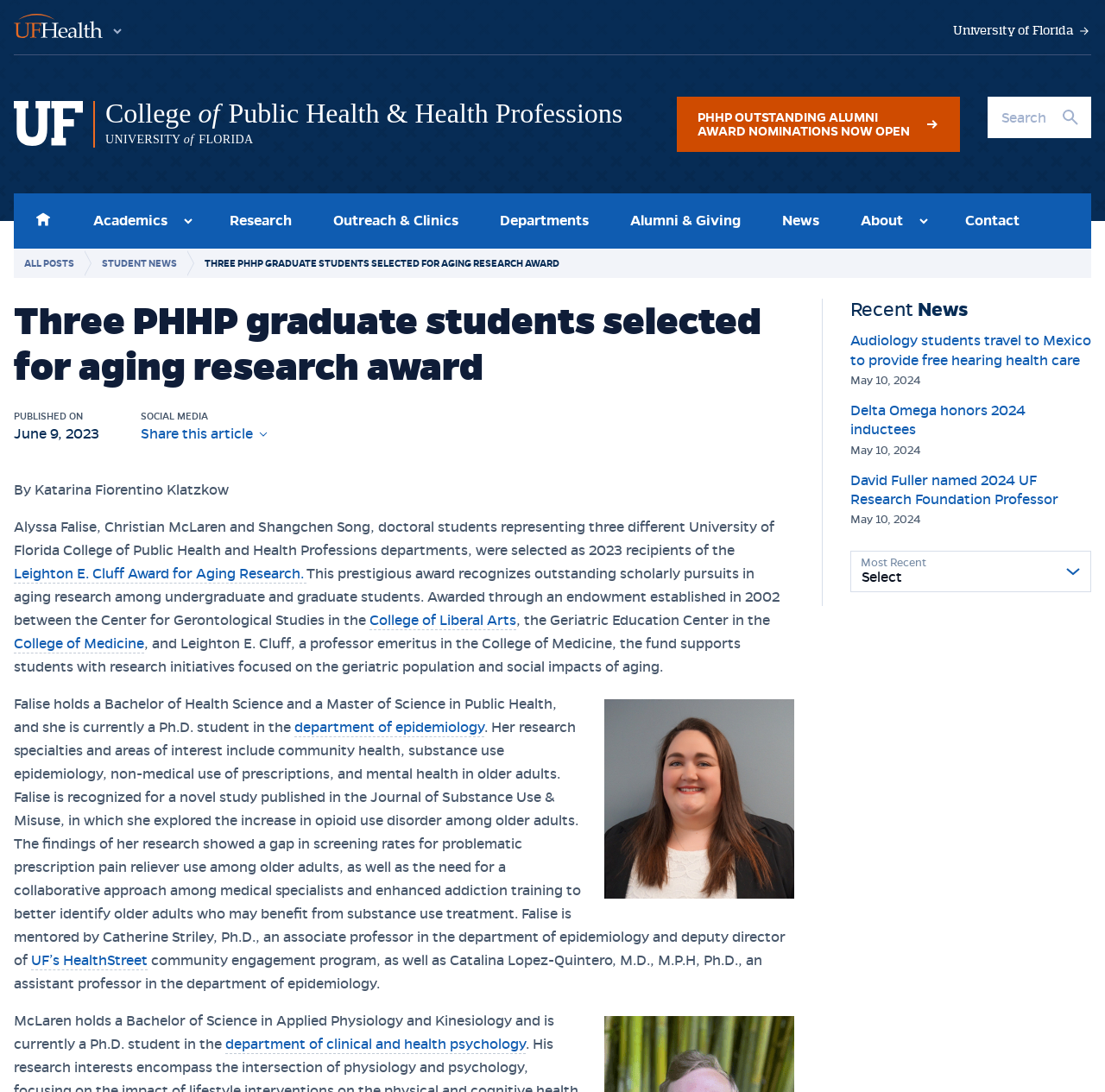Respond with a single word or phrase to the following question: What is the name of the department where Alyssa Falise is a Ph.D. student?

Department of Epidemiology